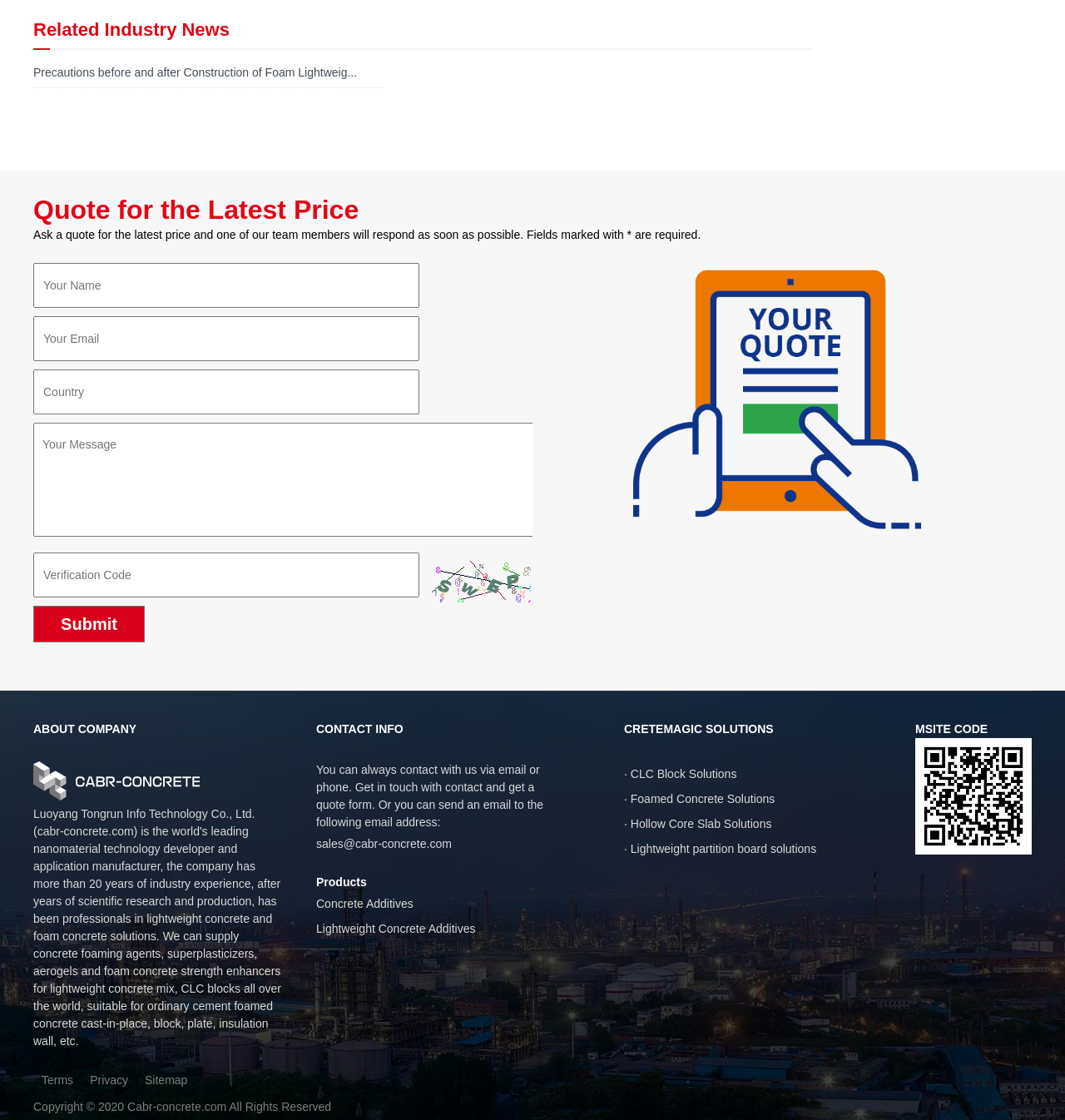What is the verification method for the quote form?
Look at the image and answer the question with a single word or phrase.

Verification Code